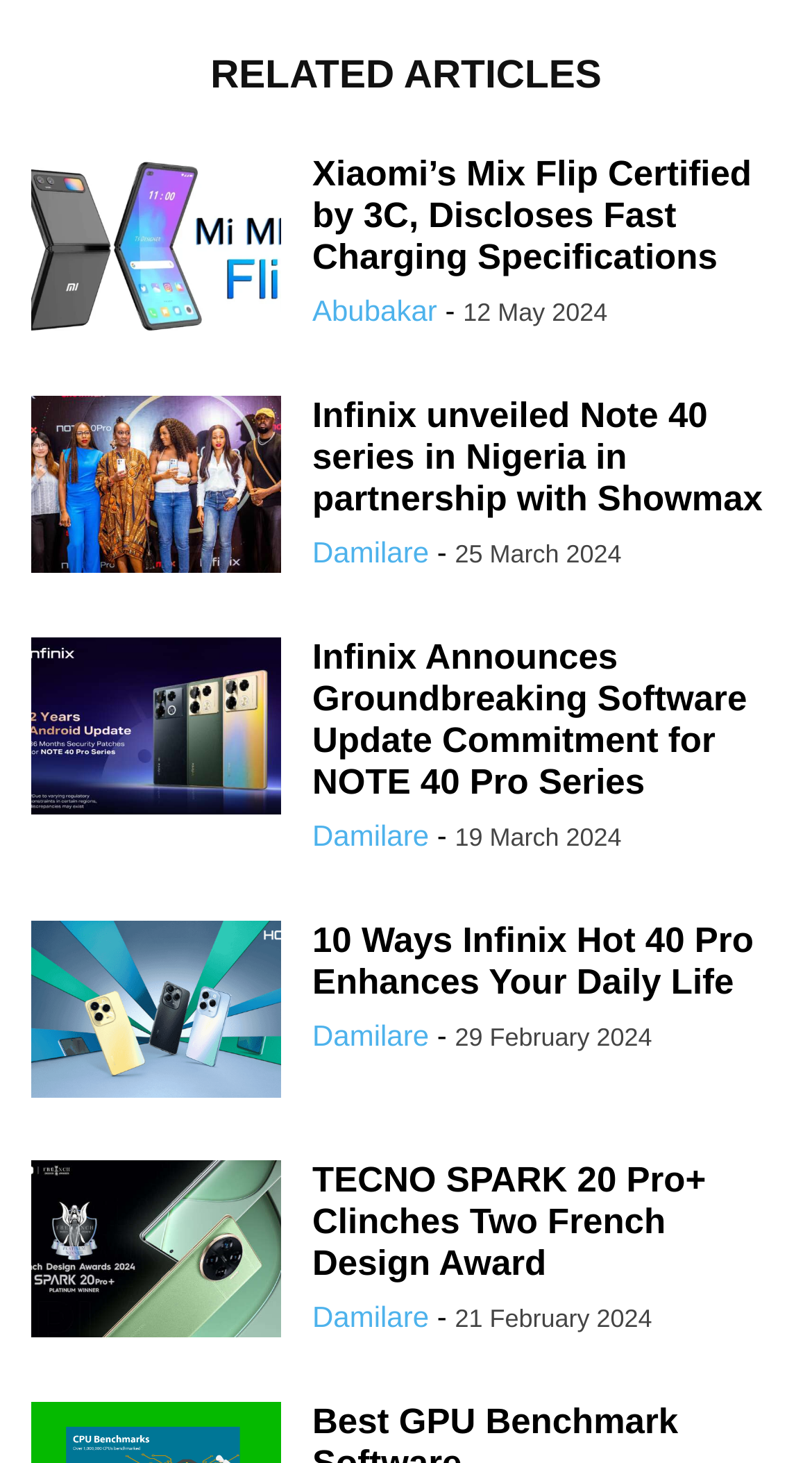Locate the bounding box coordinates of the area where you should click to accomplish the instruction: "Check the details of '10 Ways Infinix Hot 40 Pro Enhances Your Daily Life'".

[0.038, 0.629, 0.346, 0.756]